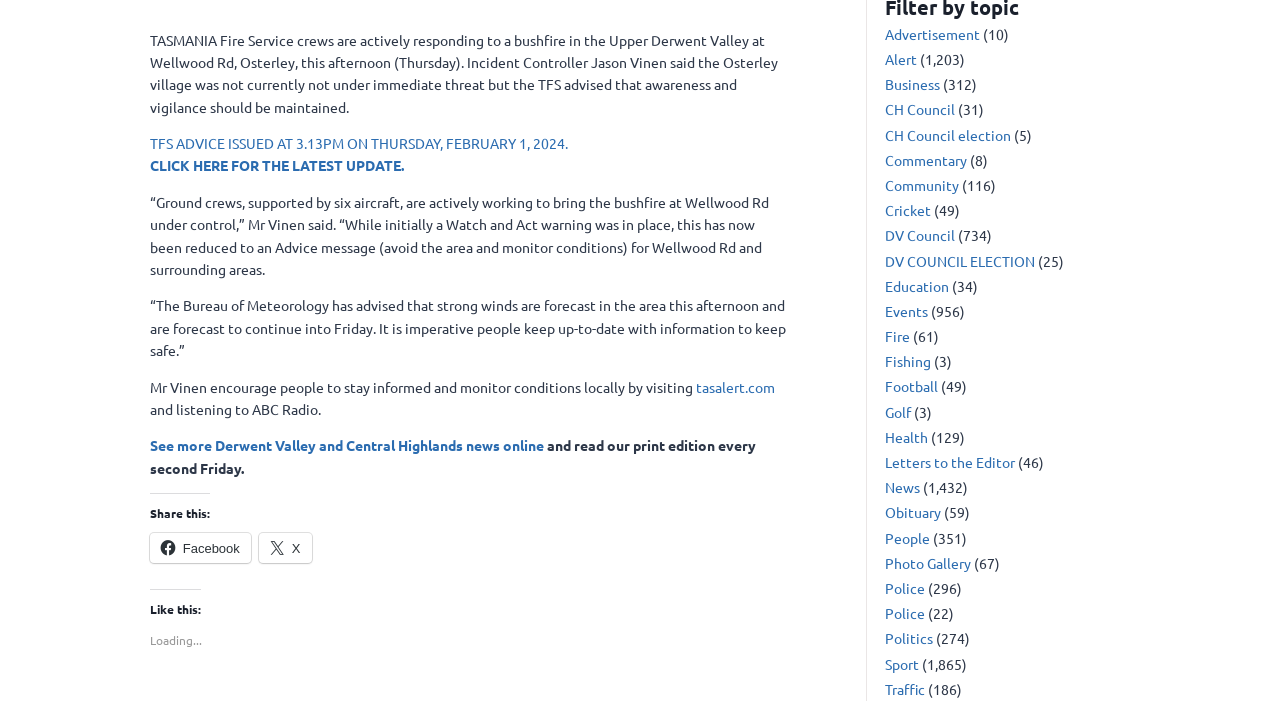Find the bounding box coordinates corresponding to the UI element with the description: "CH Council". The coordinates should be formatted as [left, top, right, bottom], with values as floats between 0 and 1.

[0.691, 0.143, 0.746, 0.169]